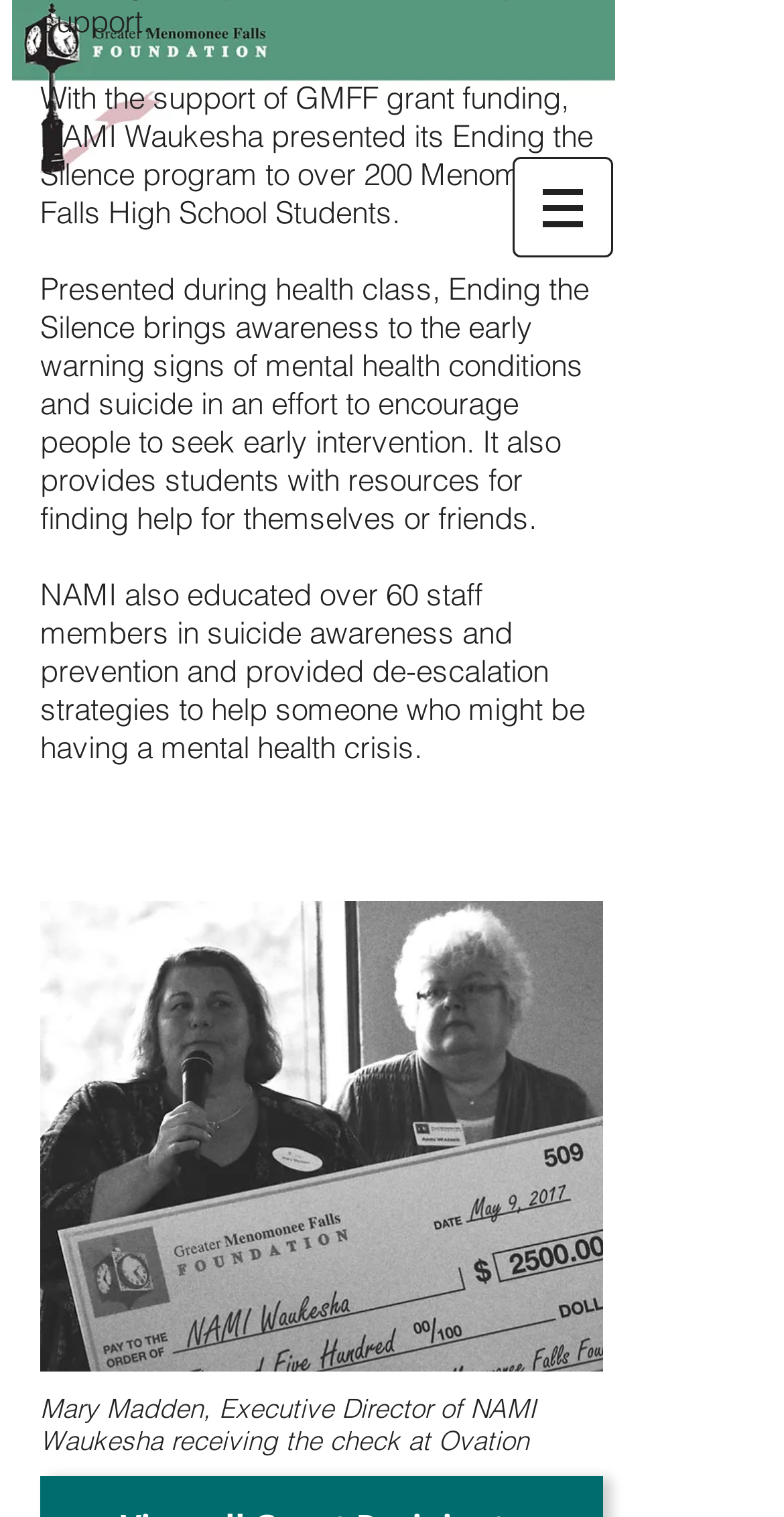How many staff members were educated in suicide awareness?
By examining the image, provide a one-word or phrase answer.

over 60